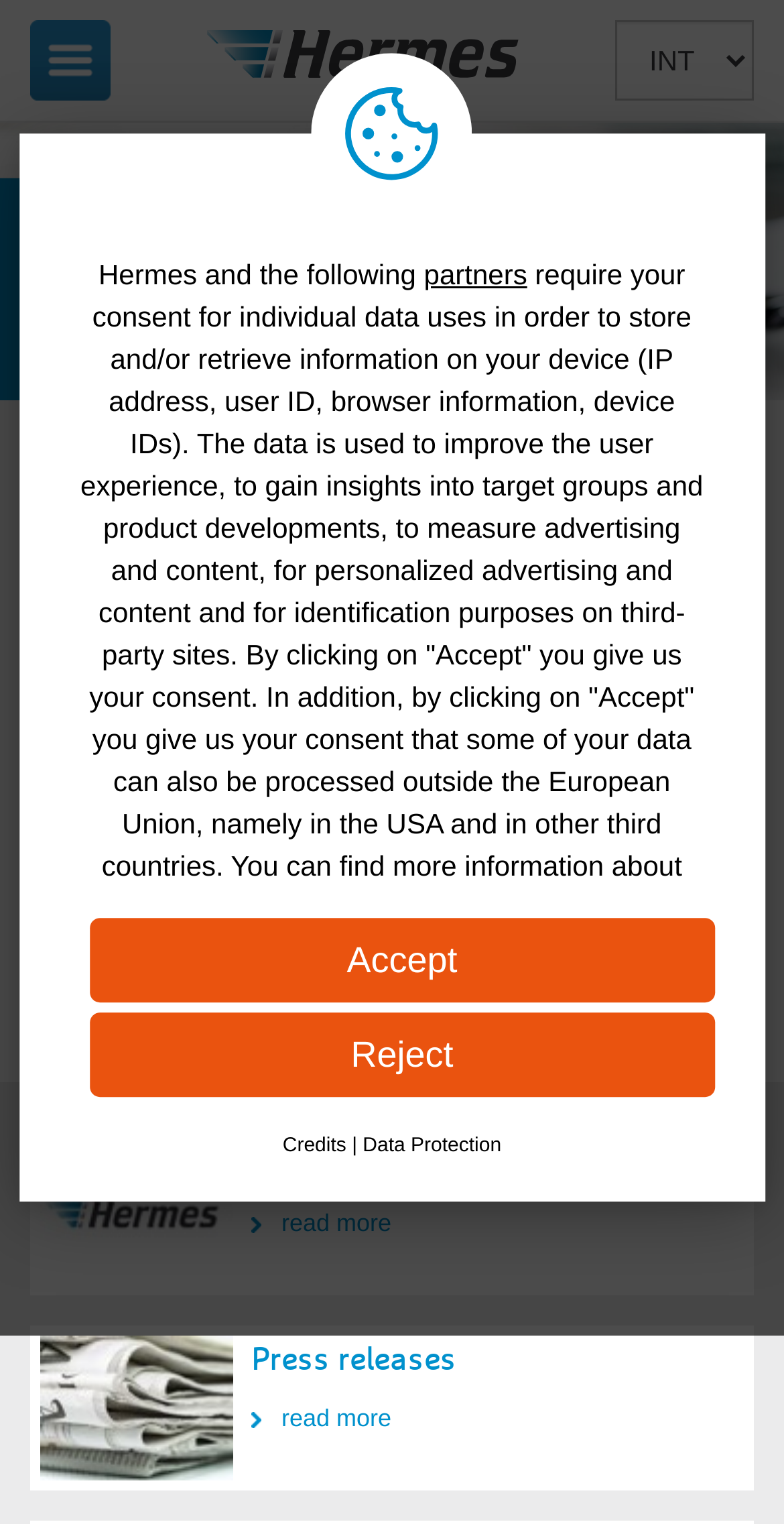Please provide a comprehensive answer to the question based on the screenshot: What is the theme of the image?

The image 'Hermes Sustainability Report 2017' suggests that the theme of the image is related to sustainability, which is a key aspect of corporate social responsibility.